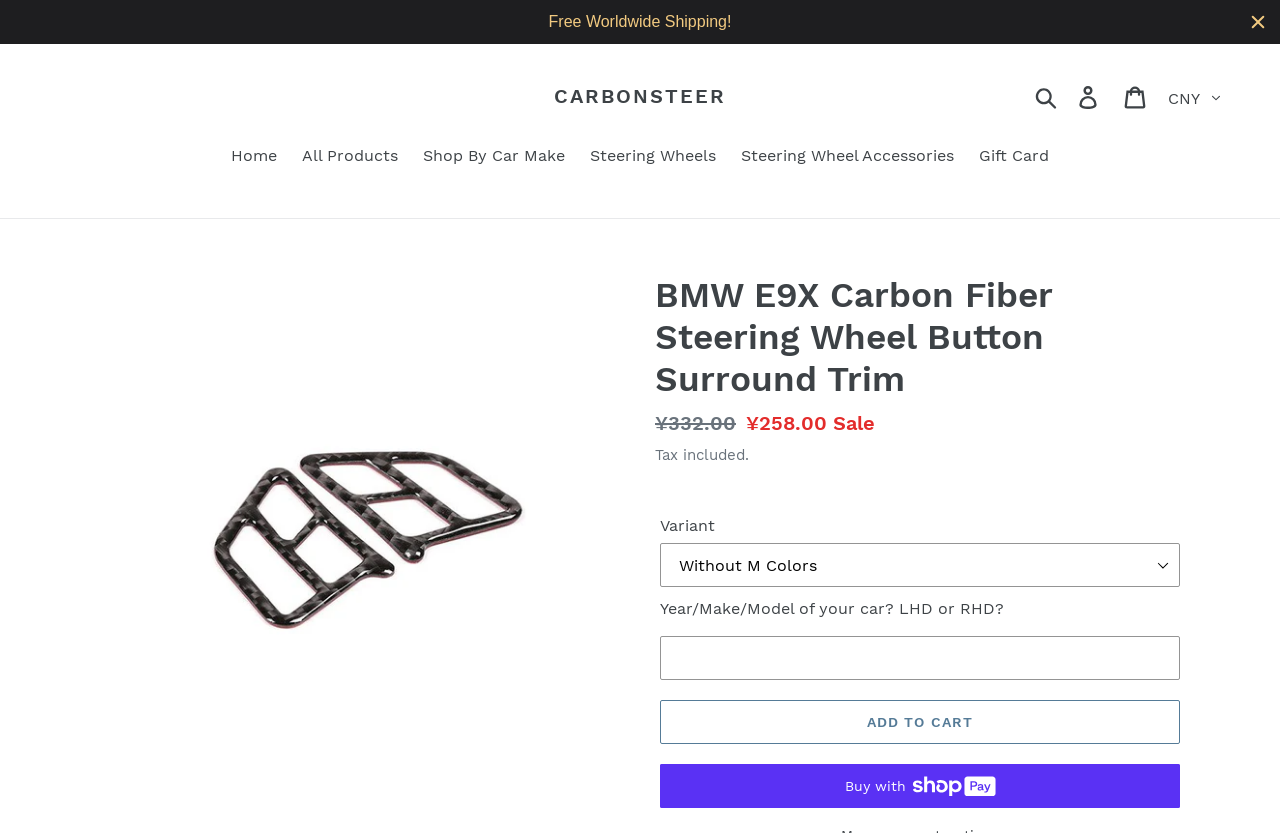Pinpoint the bounding box coordinates of the element you need to click to execute the following instruction: "Search for products". The bounding box should be represented by four float numbers between 0 and 1, in the format [left, top, right, bottom].

[0.804, 0.1, 0.833, 0.131]